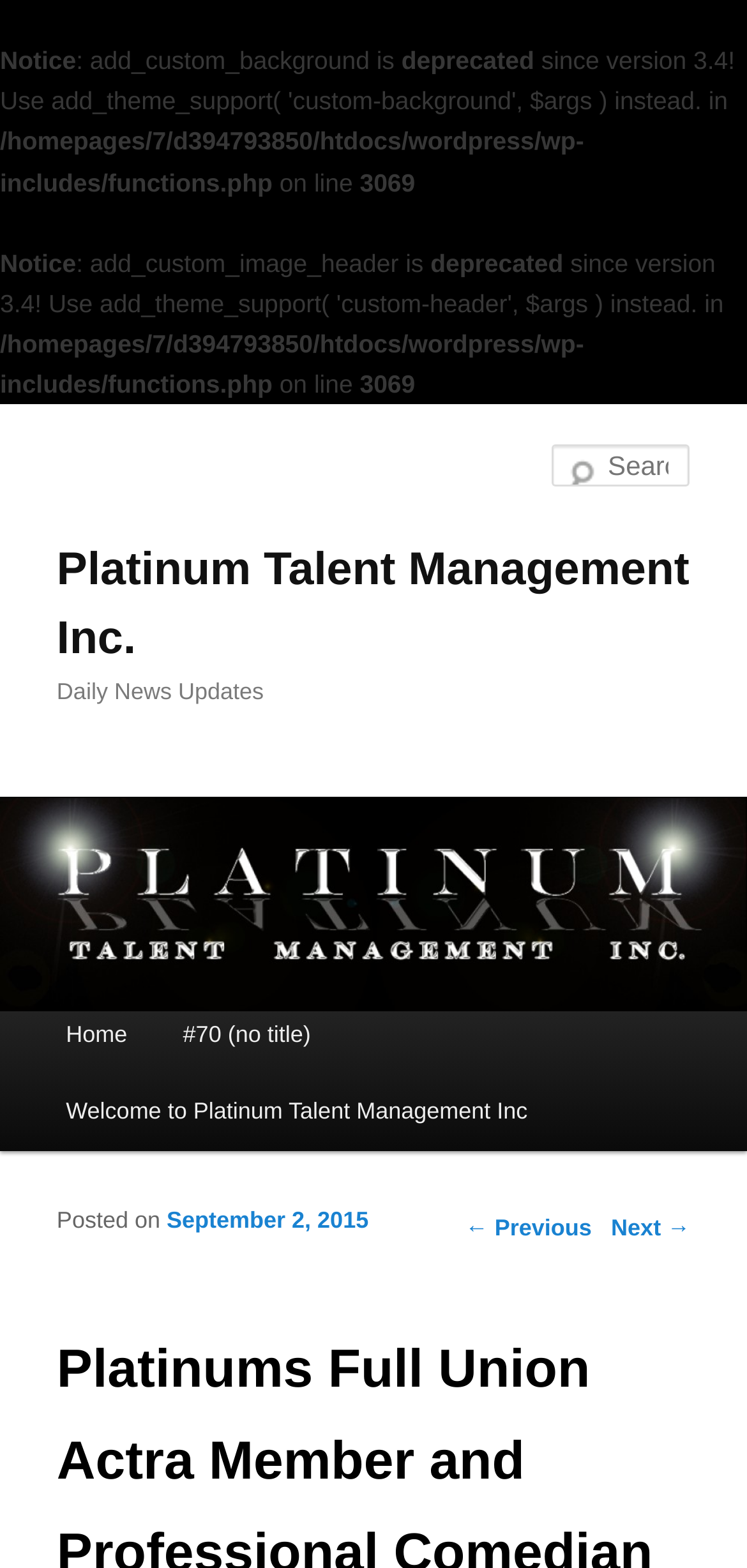What is the title of the section below the main menu?
Please give a detailed answer to the question using the information shown in the image.

The title of the section below the main menu can be found in the heading element with the text 'Daily News Updates' which is located below the main menu.